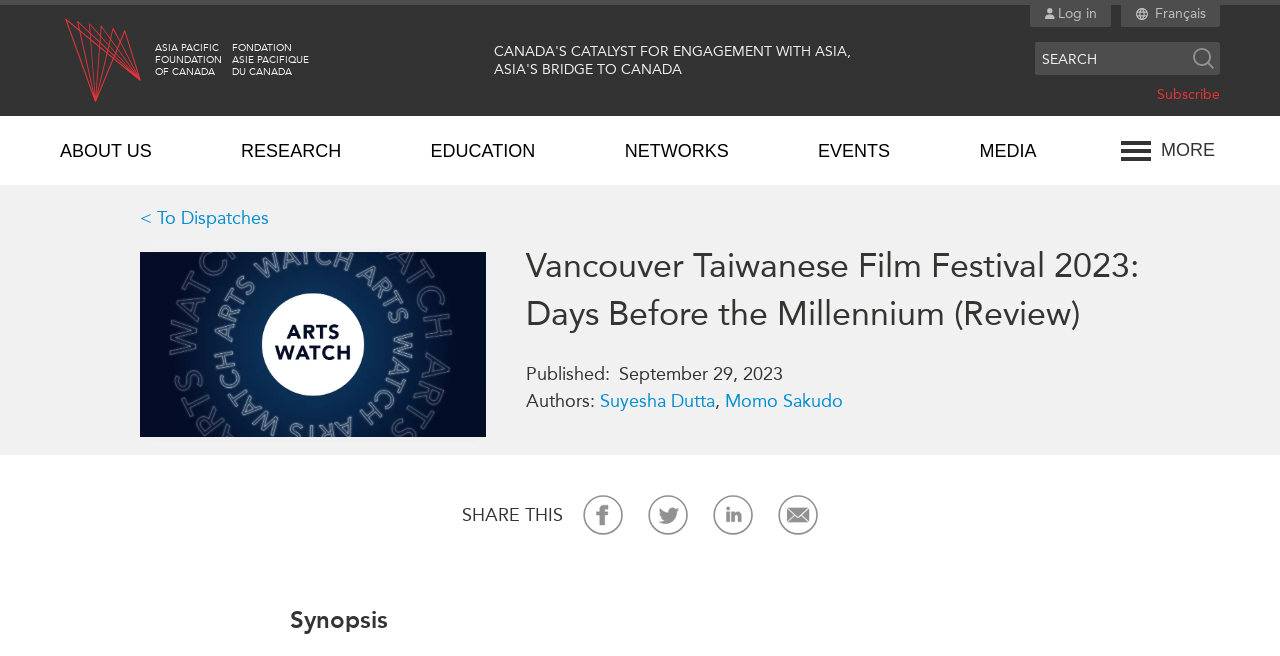Respond with a single word or phrase:
How many authors are mentioned?

2